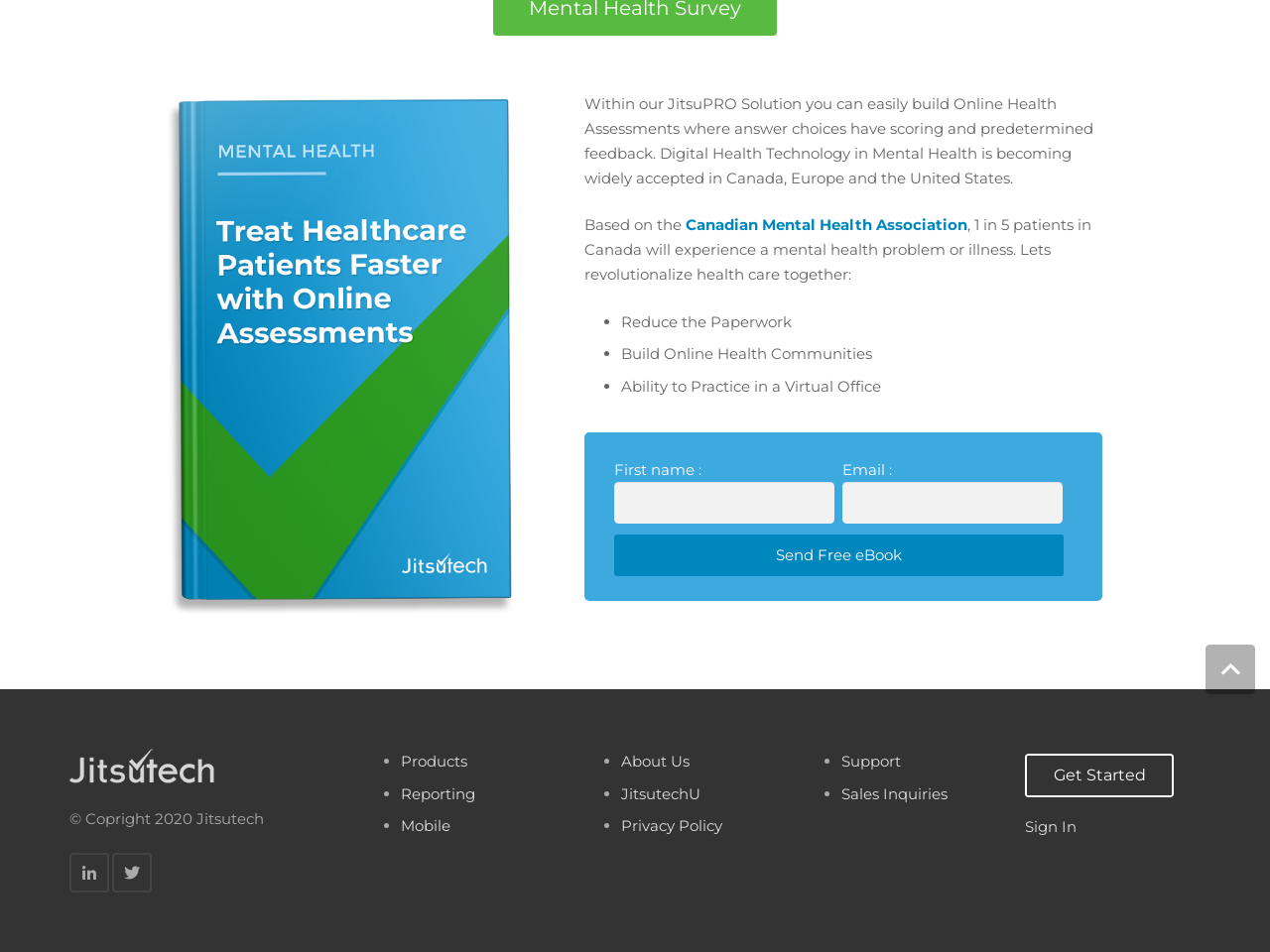Identify the bounding box for the UI element that is described as follows: "Support".

[0.663, 0.79, 0.709, 0.81]